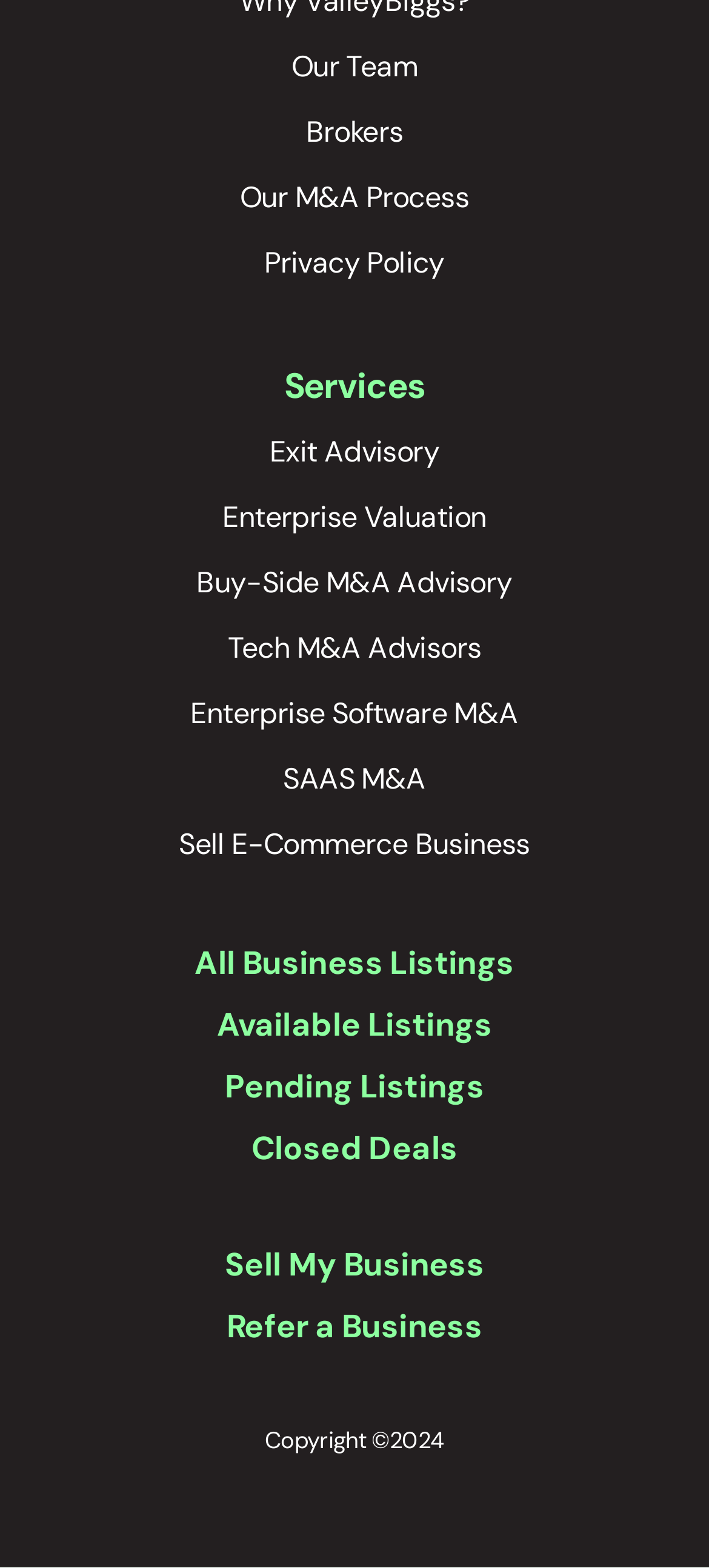Use the details in the image to answer the question thoroughly: 
How many types of business listings are available on the webpage?

The links 'All Business Listings', 'Available Listings', and 'Pending Listings' indicate that there are three types of business listings available on the webpage.